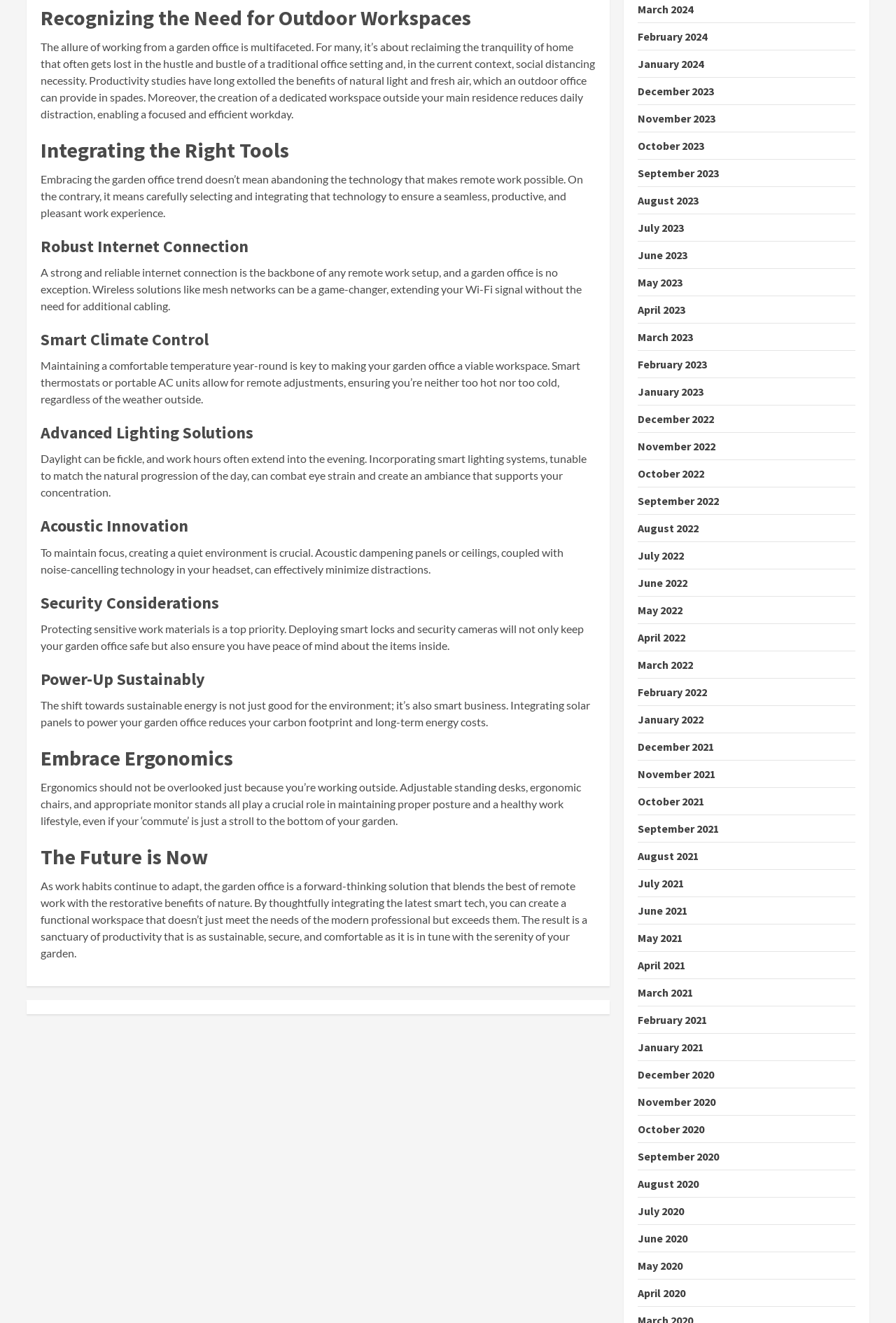Look at the image and give a detailed response to the following question: What is the benefit of using solar panels in a garden office?

The section on power-up sustainably mentions that integrating solar panels to power a garden office reduces one's carbon footprint and long-term energy costs, making it a smart business decision and environmentally friendly choice.